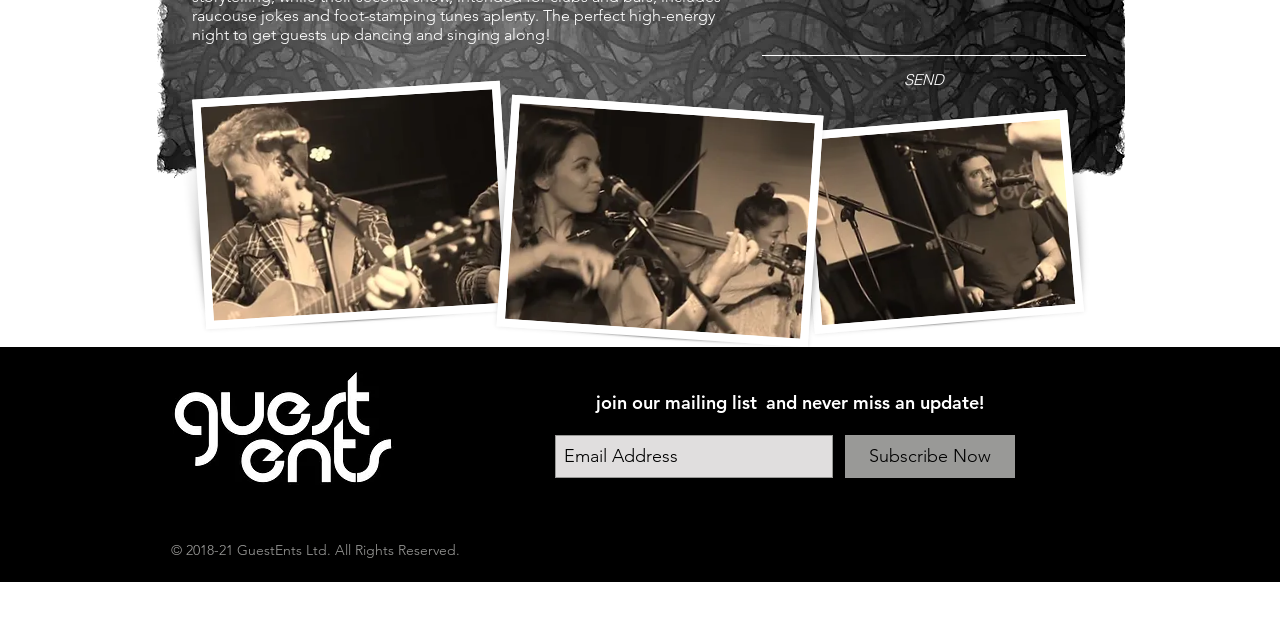Provide the bounding box coordinates, formatted as (top-left x, top-left y, bottom-right x, bottom-right y), with all values being floating point numbers between 0 and 1. Identify the bounding box of the UI element that matches the description: Subscribe Now

[0.66, 0.68, 0.793, 0.747]